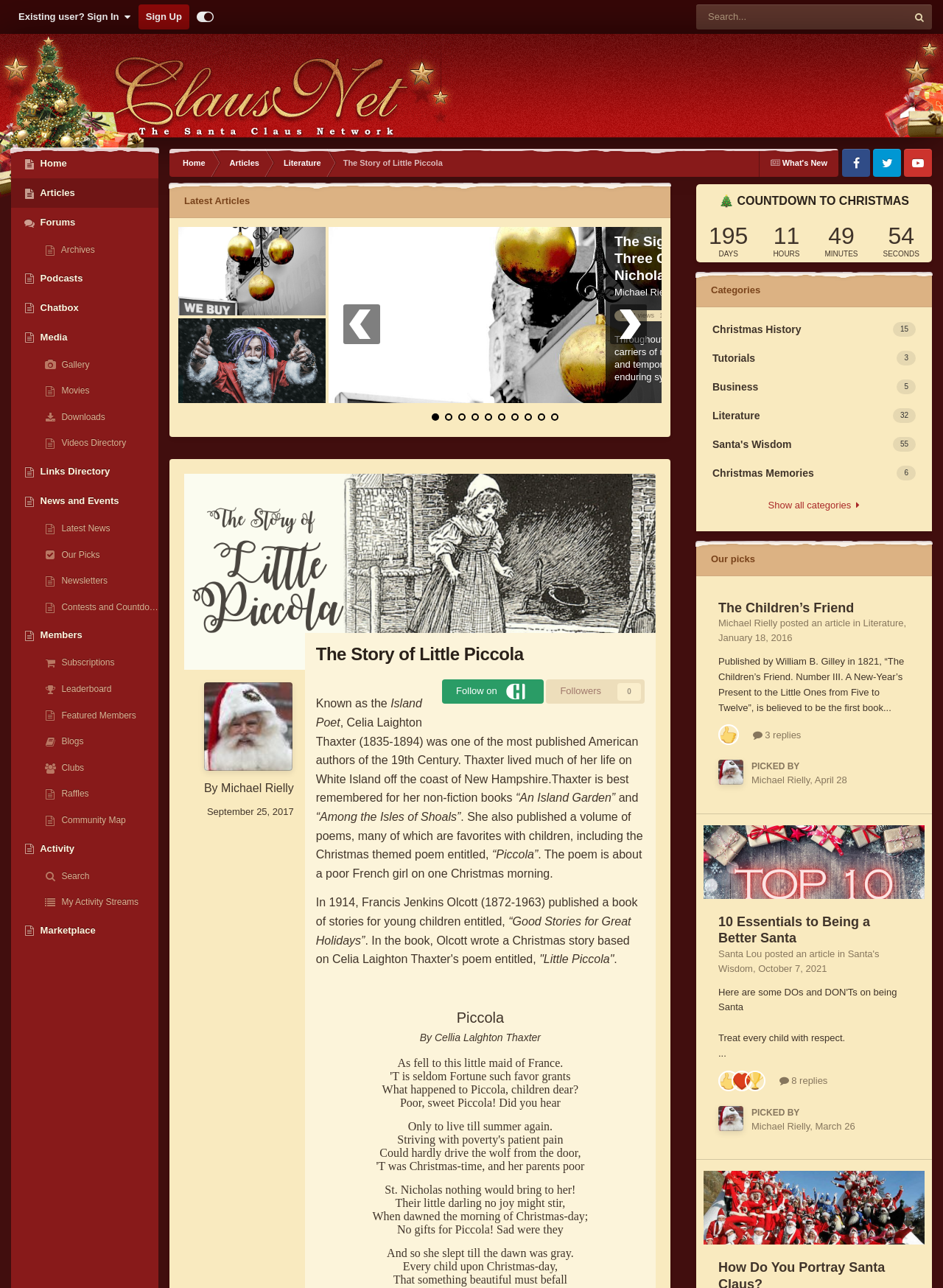Determine the main headline of the webpage and provide its text.

The Story of Little Piccola